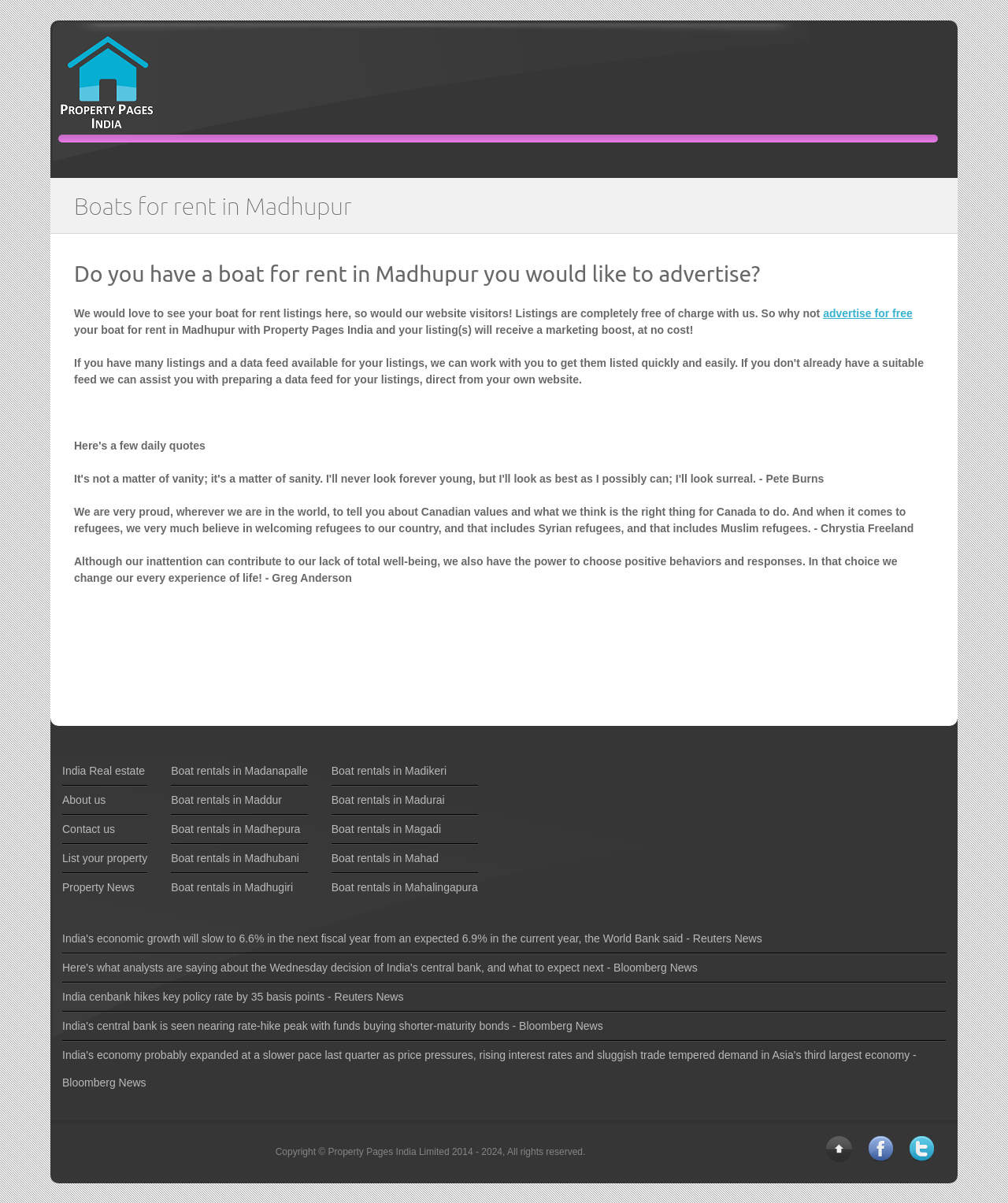Refer to the image and provide an in-depth answer to the question:
What is the main purpose of this webpage?

Based on the webpage content, it appears that the main purpose of this webpage is to provide a platform for users to rent boats in Madhupur, India. The webpage allows users to list their boats for rent and provides a marketing boost at no cost.